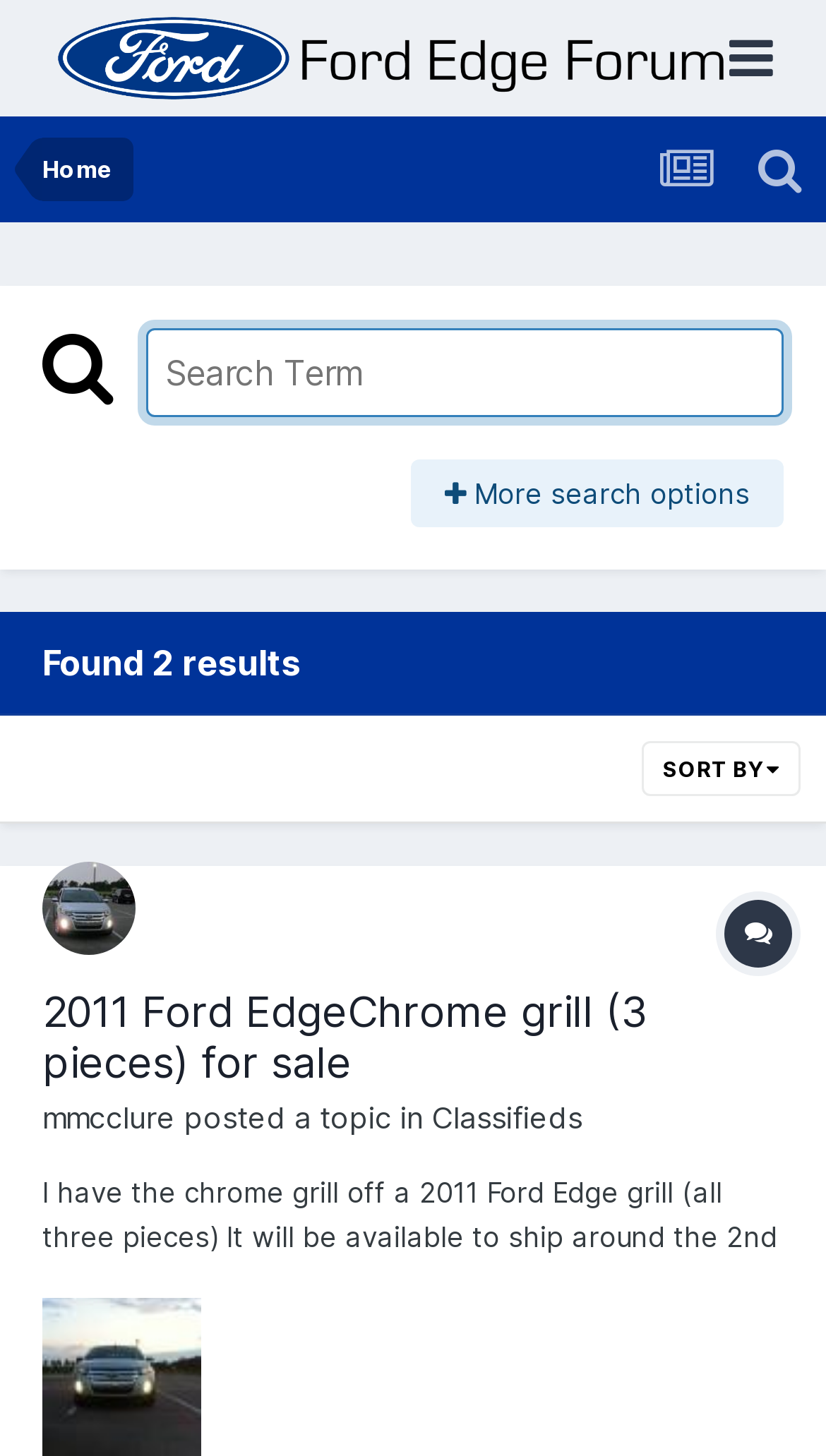Generate a thorough caption that explains the contents of the webpage.

The webpage is a forum page showing results for the tag "chrome grill" on the Ford Edge Forum. At the top left, there is a link to the "Ford Edge Forum" with an accompanying image. Next to it, there is a link with a search icon. Below these elements, there are navigation links, including "Home" and a search bar with a button and a textbox to input search terms. 

On the right side of the search bar, there is a link with a more search options icon. Below the search bar, there is a static text indicating that 2 results were found. 

The main content of the page is a list of topics, with the first topic being "2011 Ford Edge Chrome grill (3 pieces) for sale" posted by "mmcclure". This topic has a heading and a link to the topic, accompanied by an image of the user "mmcclure". Below the topic title, there is a static text indicating that the topic was posted in the "Classifieds" section. 

The topic content is displayed in a table layout, with a detailed description of the chrome grill for sale, including the price and shipping information.